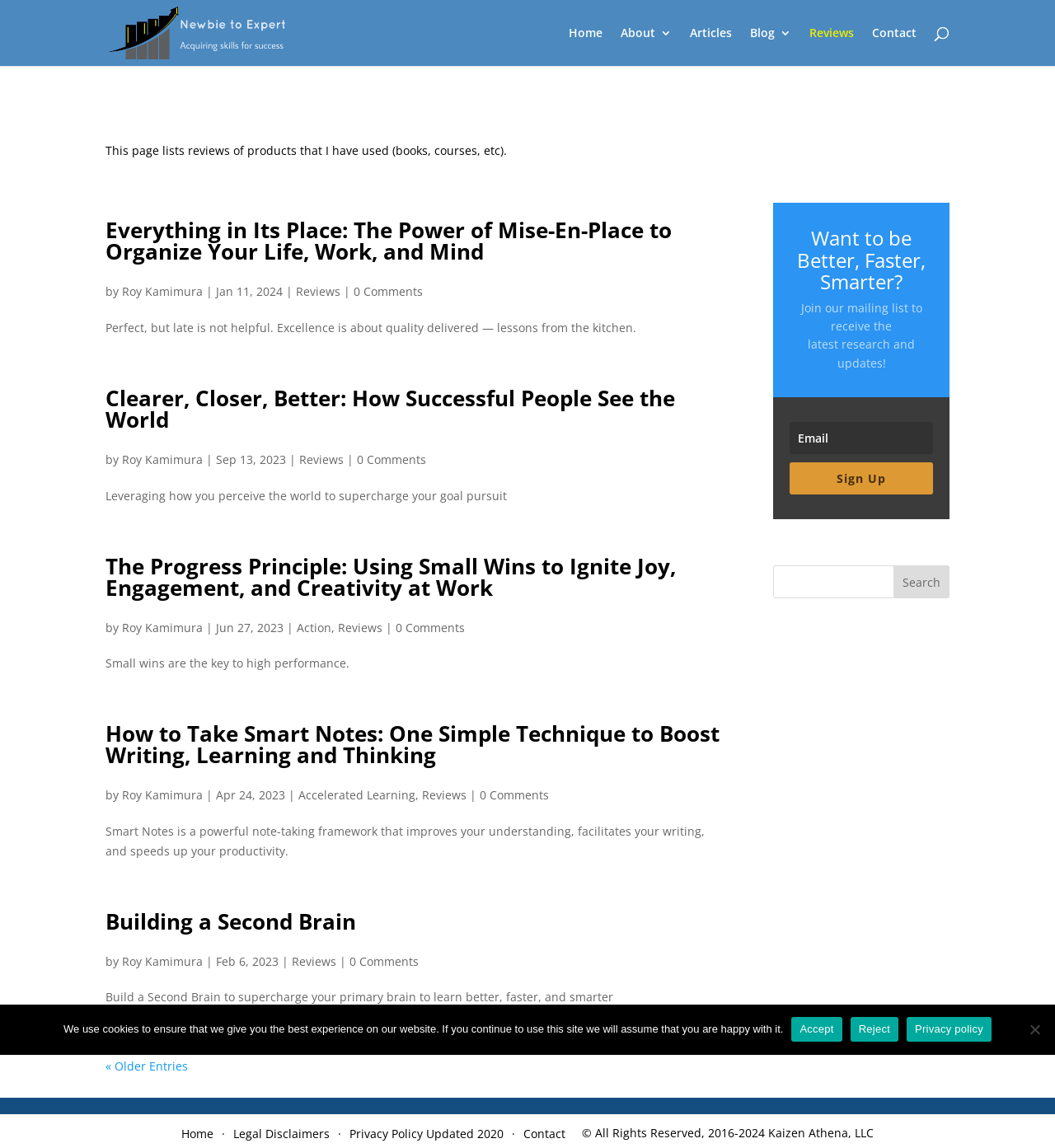Please determine the bounding box coordinates for the element that should be clicked to follow these instructions: "View older entries".

[0.1, 0.922, 0.178, 0.935]